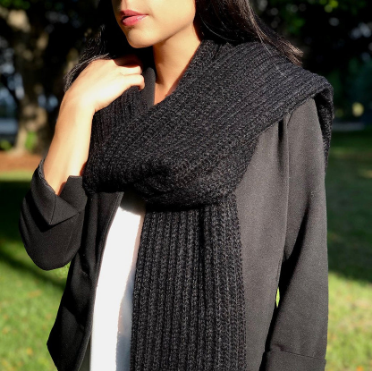Provide a comprehensive description of the image.

A model gracefully showcases the Chunky Black Knit Alpaca Scarf, enveloped in its cozy texture. The scarf is prominently features a sophisticated black hue, paired effortlessly with a chic outfit, creating a stylish ensemble perfect for the fall and winter seasons. Sunlight gently highlights the scarf's intricate knit pattern, accentuating its luxurious appeal and warmth. This oversized scarf is designed not only for fashion but also for functionality, making it an ideal accessory for layering. Made from soft alpaca wool, known for its durability and hypoallergenic properties, it offers comfort and elegance, ensuring the wearer stays both warm and stylish.